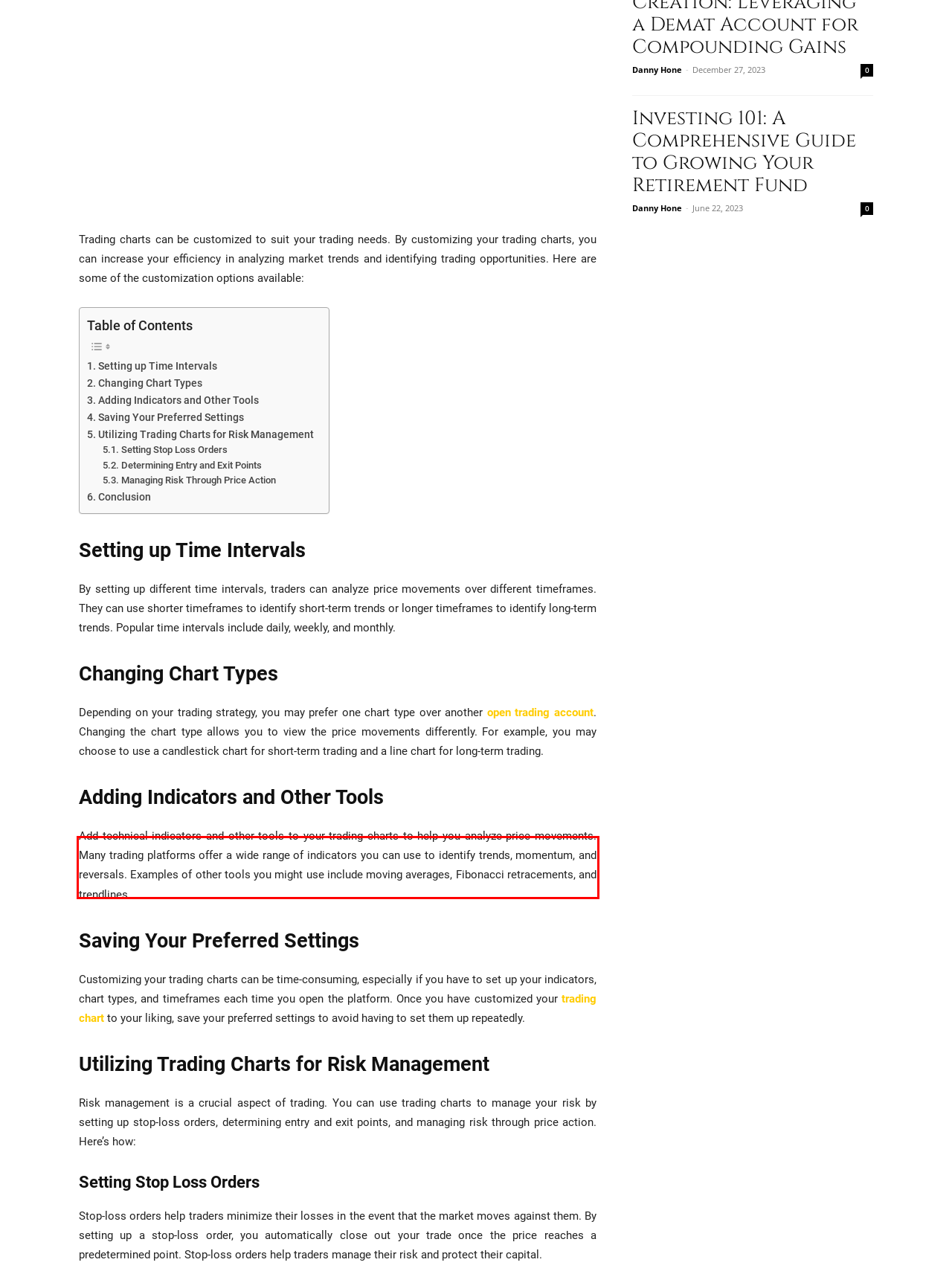Please examine the screenshot of the webpage and read the text present within the red rectangle bounding box.

Customizing your trading charts can be time-consuming, especially if you have to set up your indicators, chart types, and timeframes each time you open the platform. Once you have customized your trading chart to your liking, save your preferred settings to avoid having to set them up repeatedly.